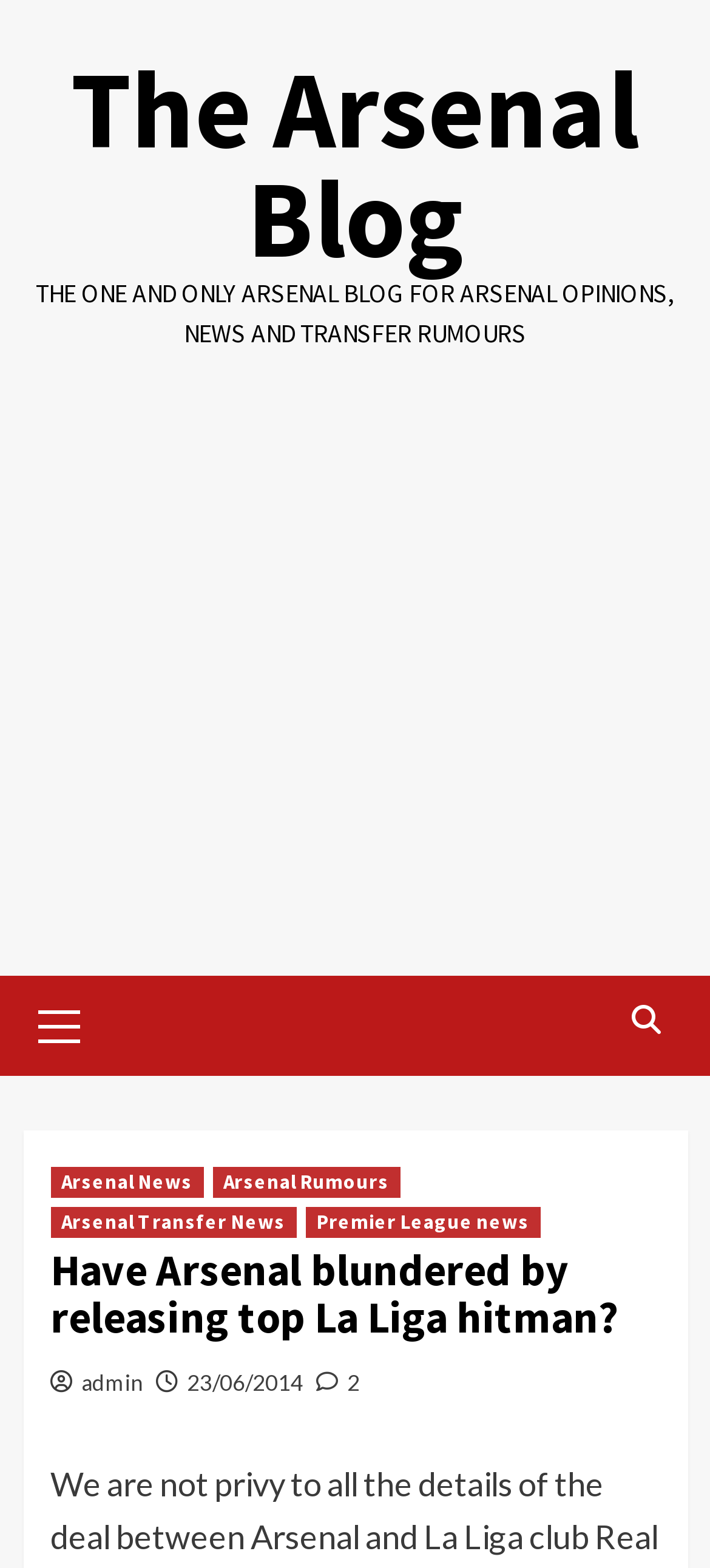What is the name of the blog?
With the help of the image, please provide a detailed response to the question.

The name of the blog can be found at the top of the webpage, where it says 'THE ONE AND ONLY ARSENAL BLOG FOR ARSENAL OPINIONS, NEWS AND TRANSFER RUMOURS'.